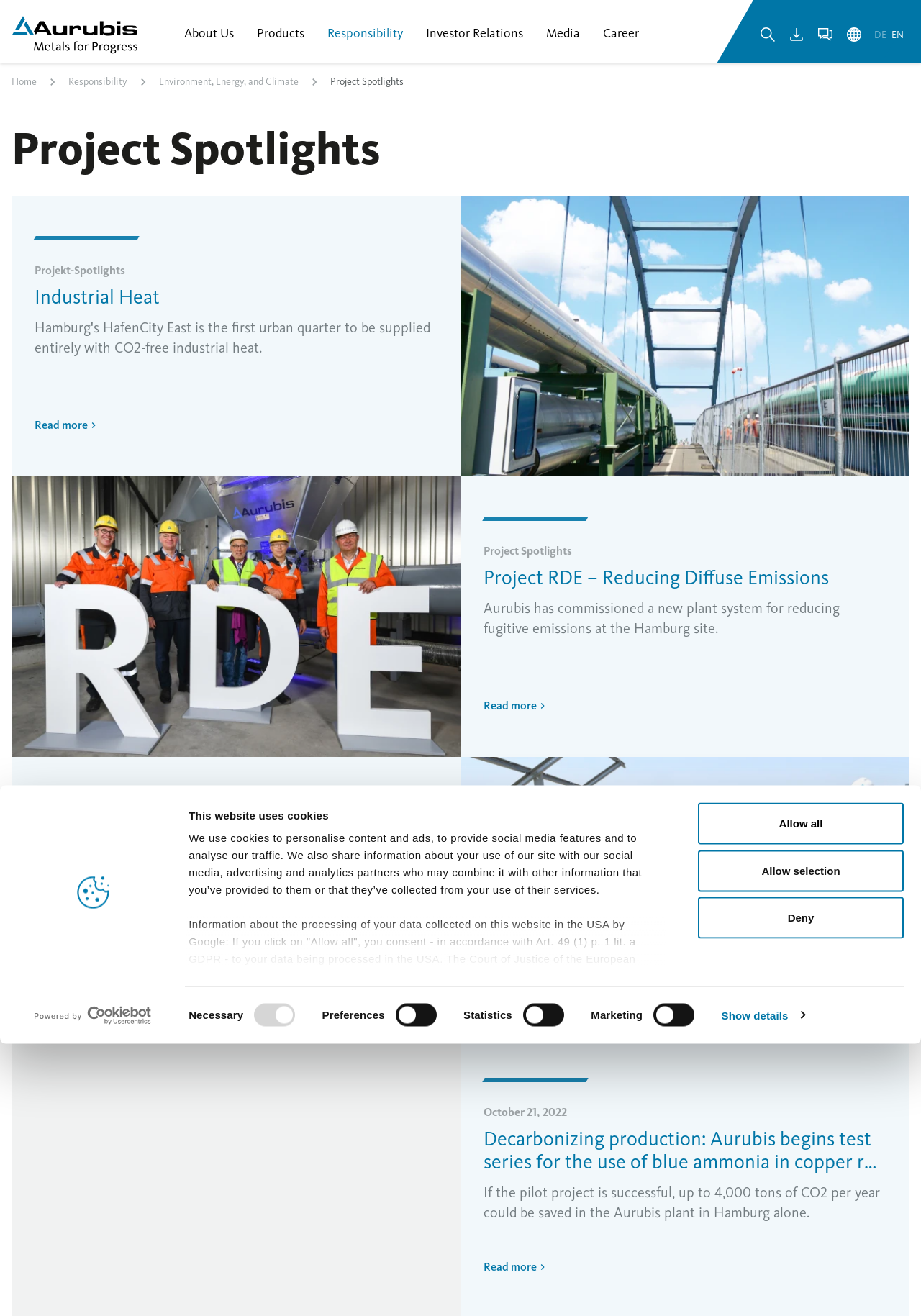Please respond to the question with a concise word or phrase:
What is the company mentioned in the second project spotlight?

Aurubis